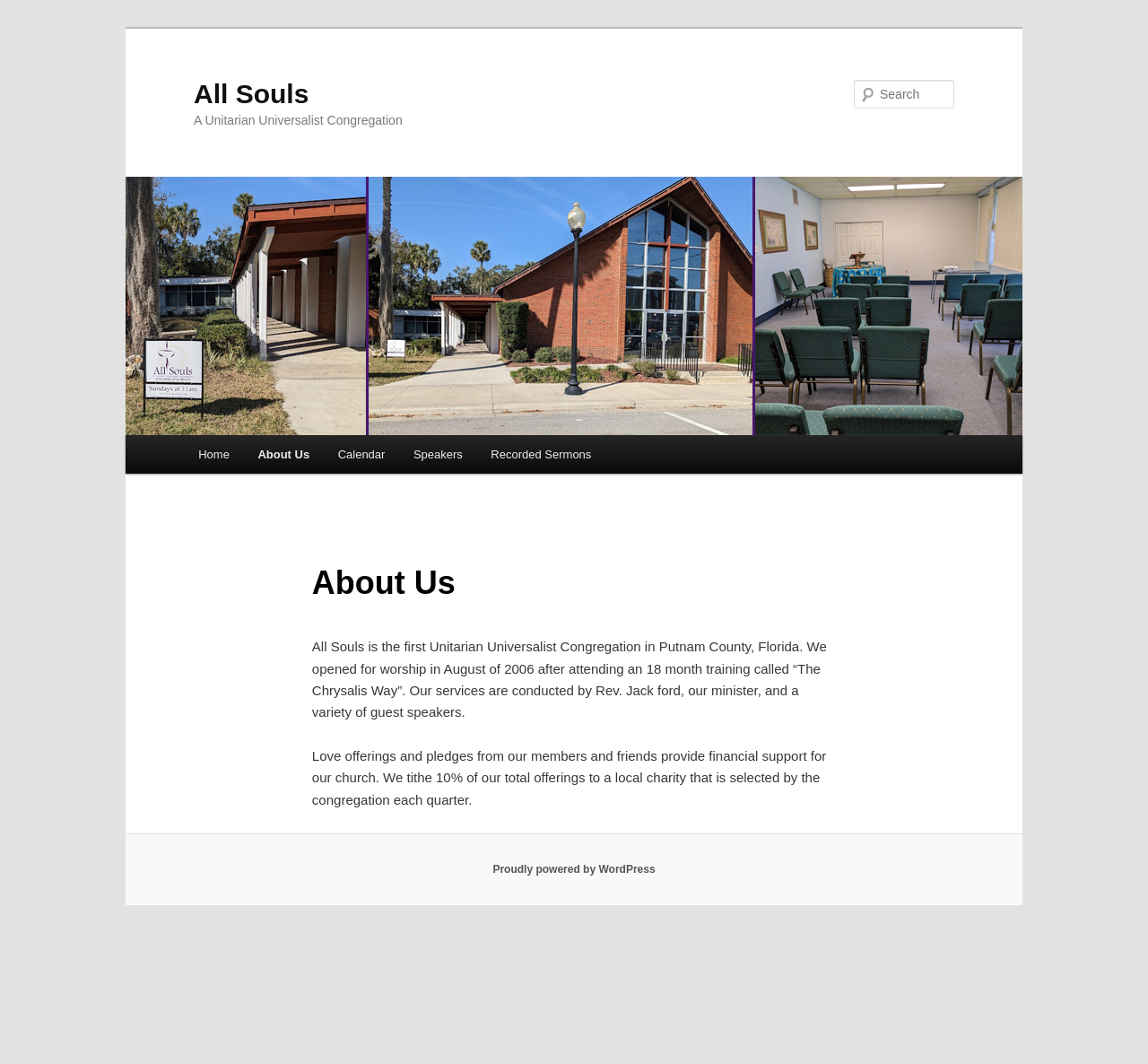What is the name of the minister?
Based on the image content, provide your answer in one word or a short phrase.

Rev. Jack Ford